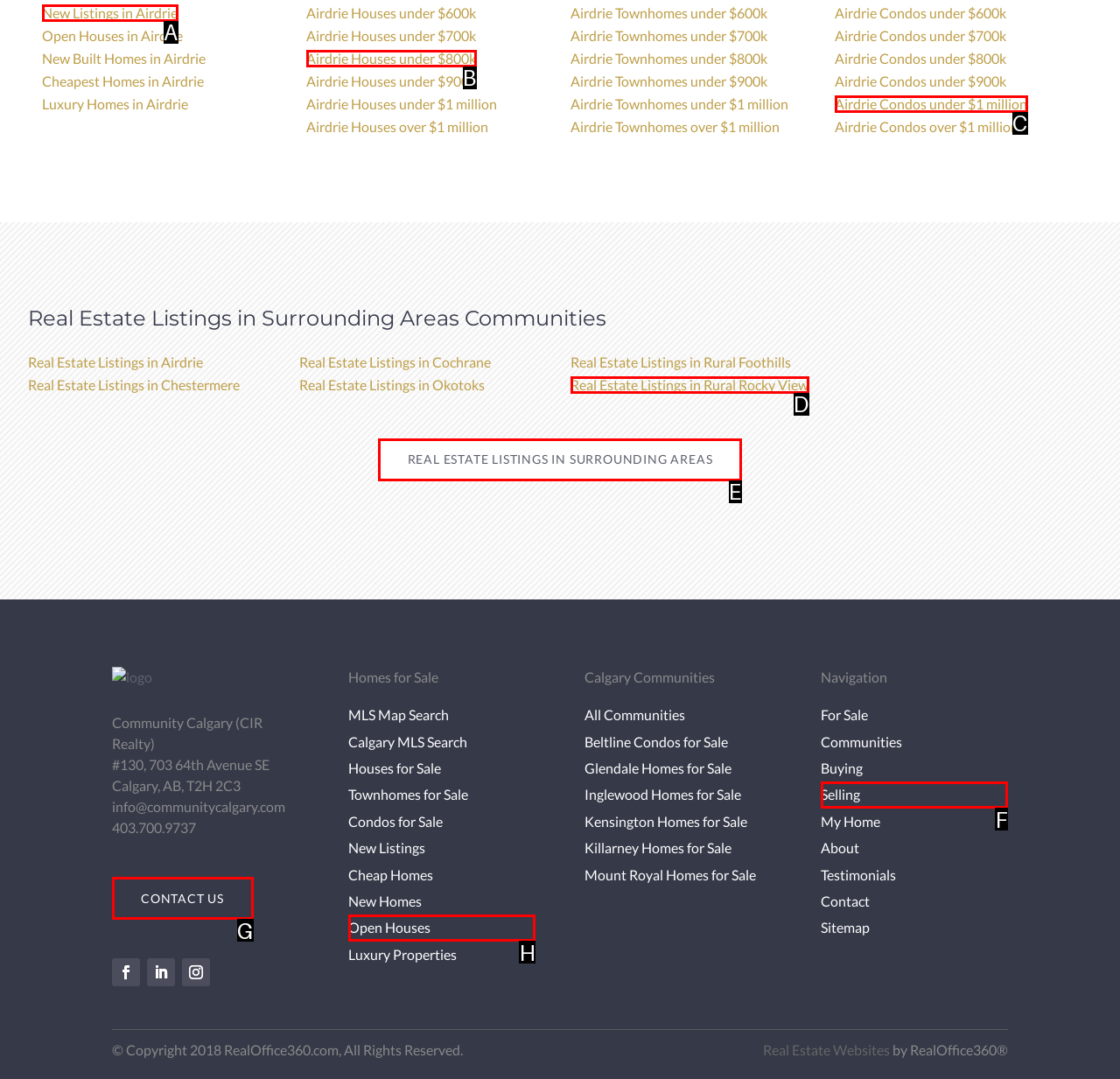Identify the correct UI element to click for the following task: Contact Us Choose the option's letter based on the given choices.

G